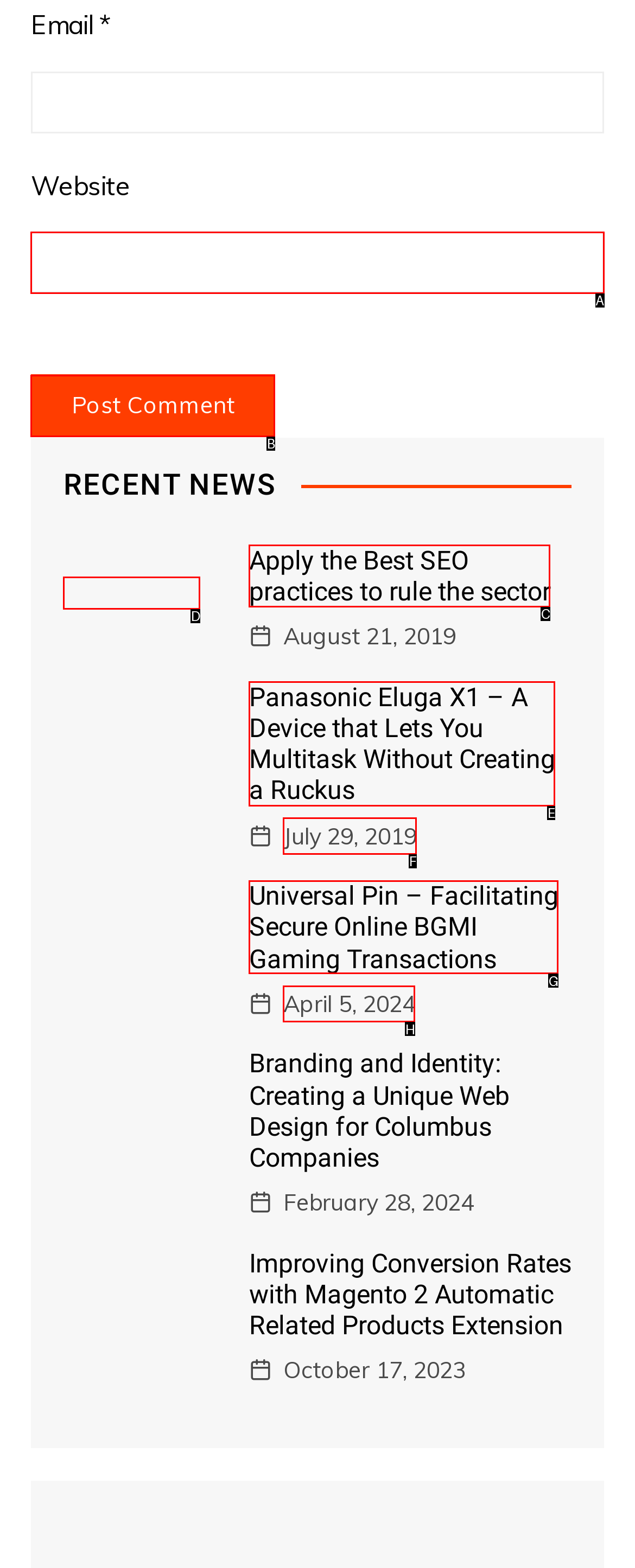Based on the description: April 5, 2024, identify the matching HTML element. Reply with the letter of the correct option directly.

H